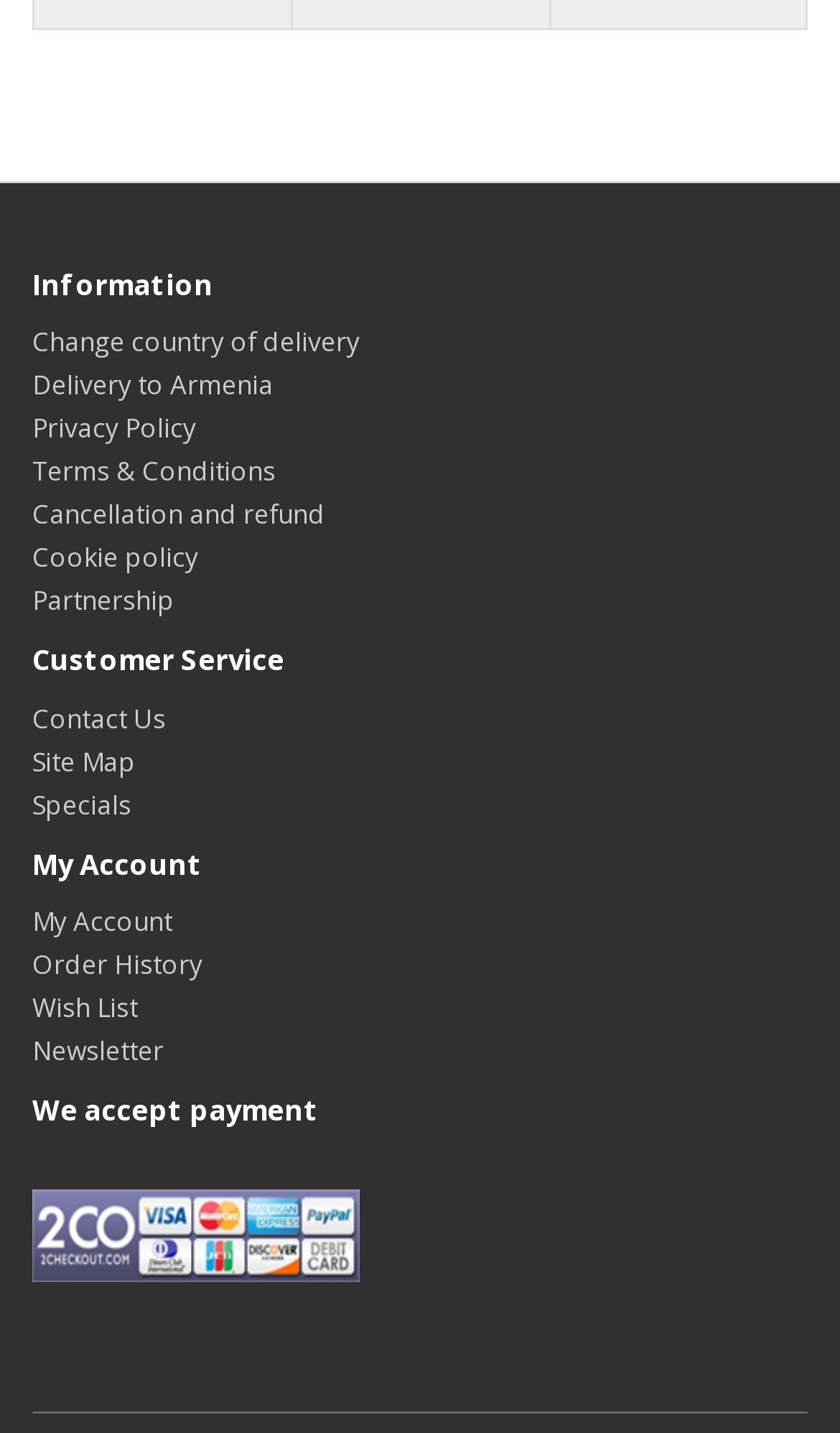Determine the bounding box coordinates for the element that should be clicked to follow this instruction: "Change country of delivery". The coordinates should be given as four float numbers between 0 and 1, in the format [left, top, right, bottom].

[0.038, 0.226, 0.428, 0.252]